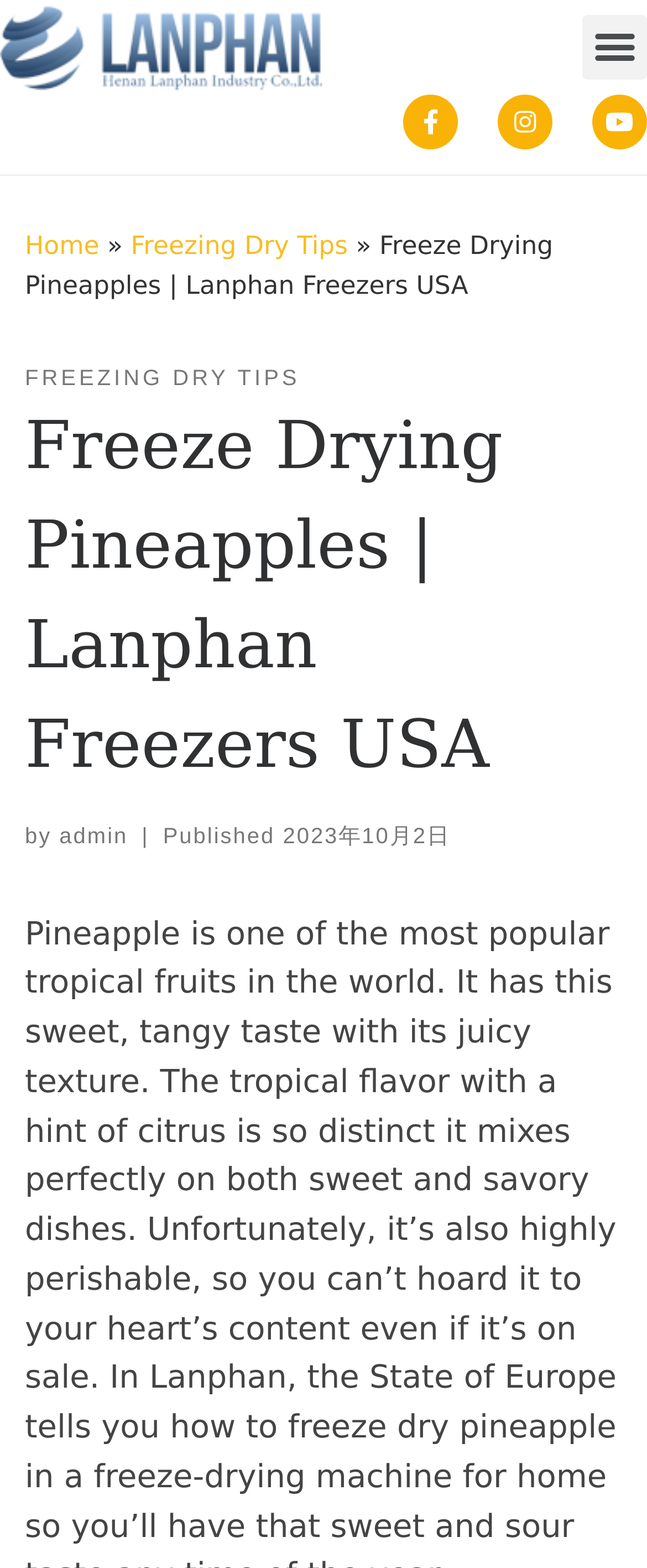Provide the bounding box coordinates for the specified HTML element described in this description: "Youtube". The coordinates should be four float numbers ranging from 0 to 1, in the format [left, top, right, bottom].

[0.915, 0.06, 1.0, 0.095]